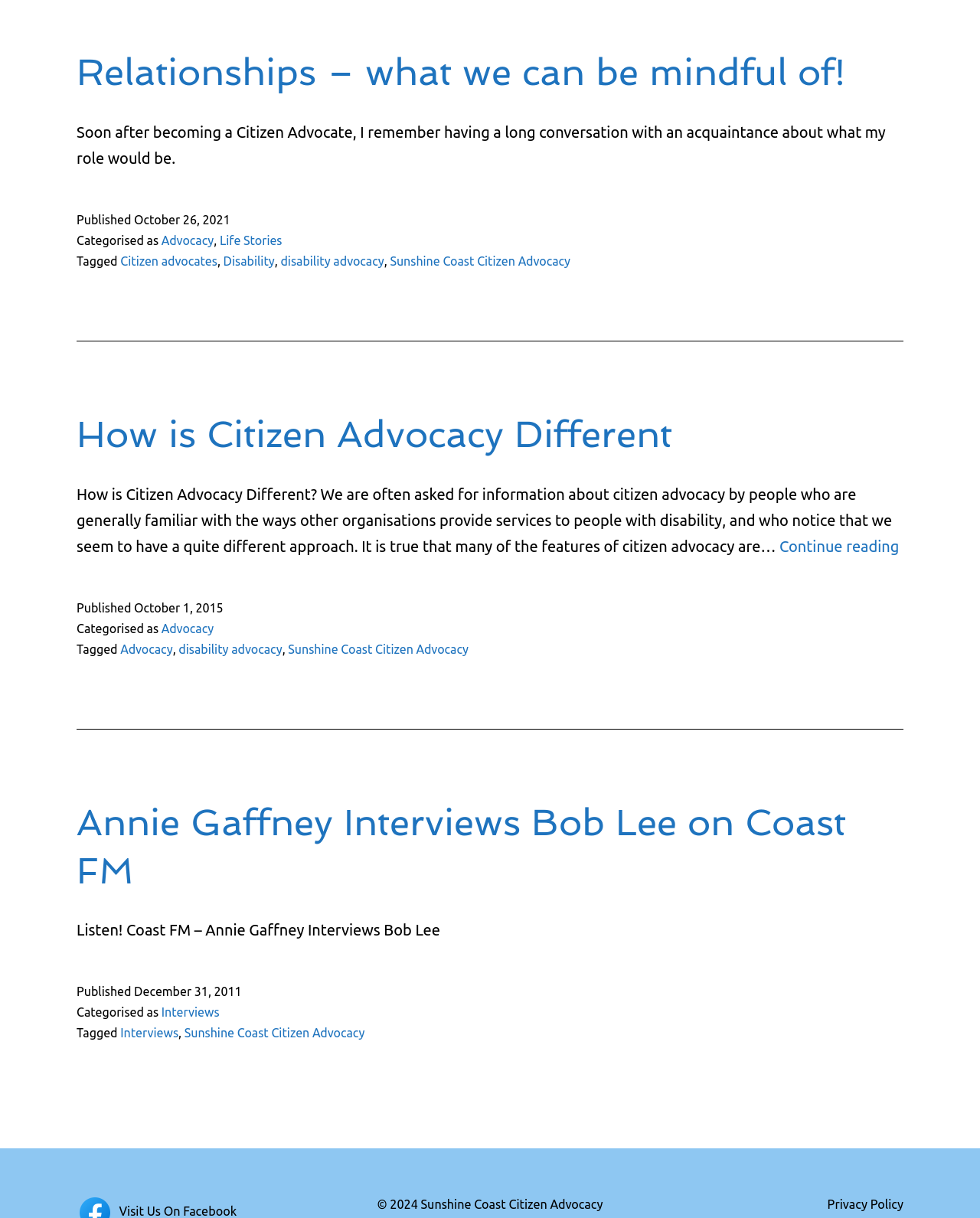Identify the bounding box coordinates of the section that should be clicked to achieve the task described: "Visit Sunshine Coast Citizen Advocacy on Facebook".

[0.078, 0.989, 0.242, 1.0]